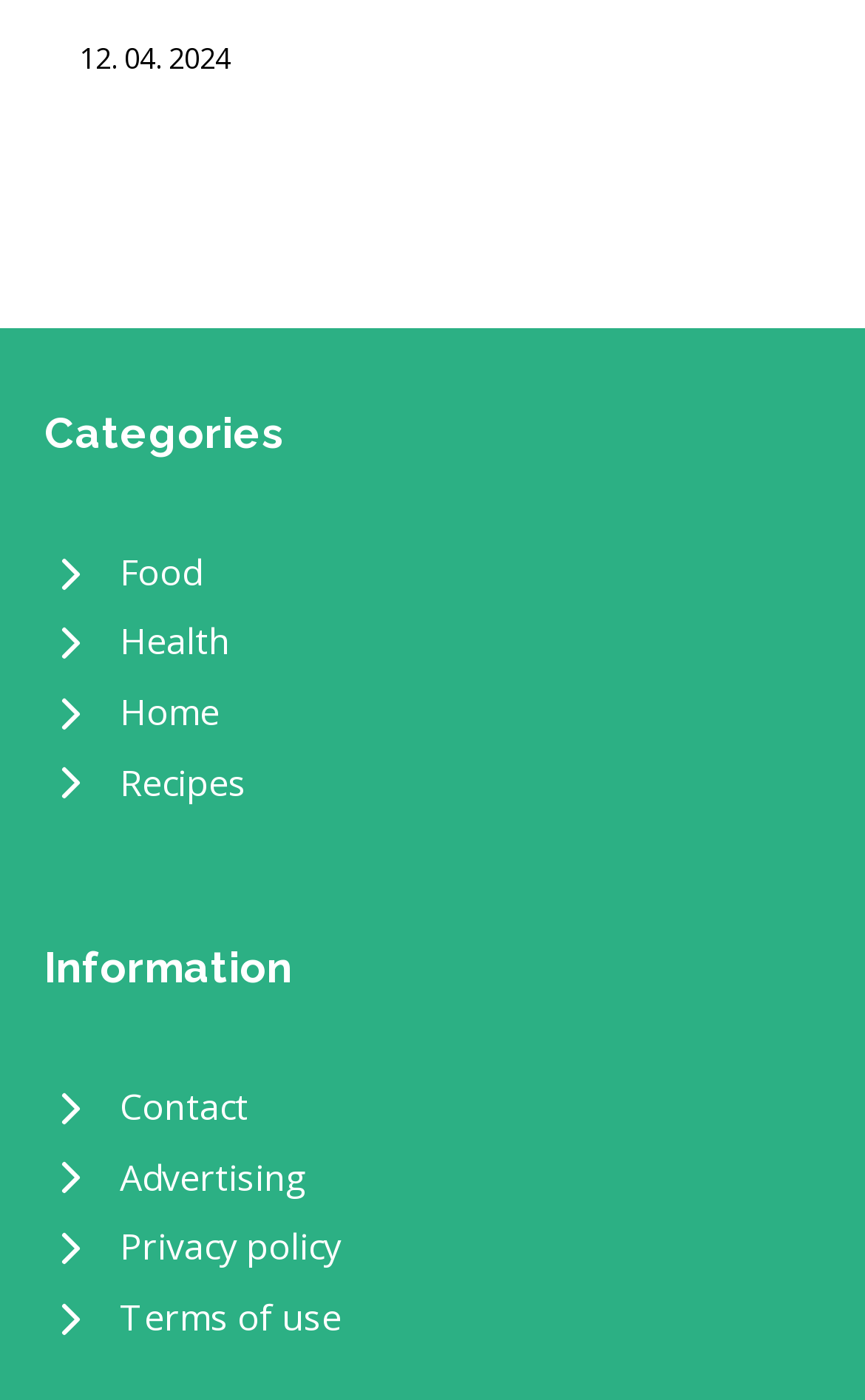Please determine the bounding box coordinates for the UI element described here. Use the format (top-left x, top-left y, bottom-right x, bottom-right y) with values bounded between 0 and 1: Terms of use

[0.051, 0.917, 0.949, 0.967]